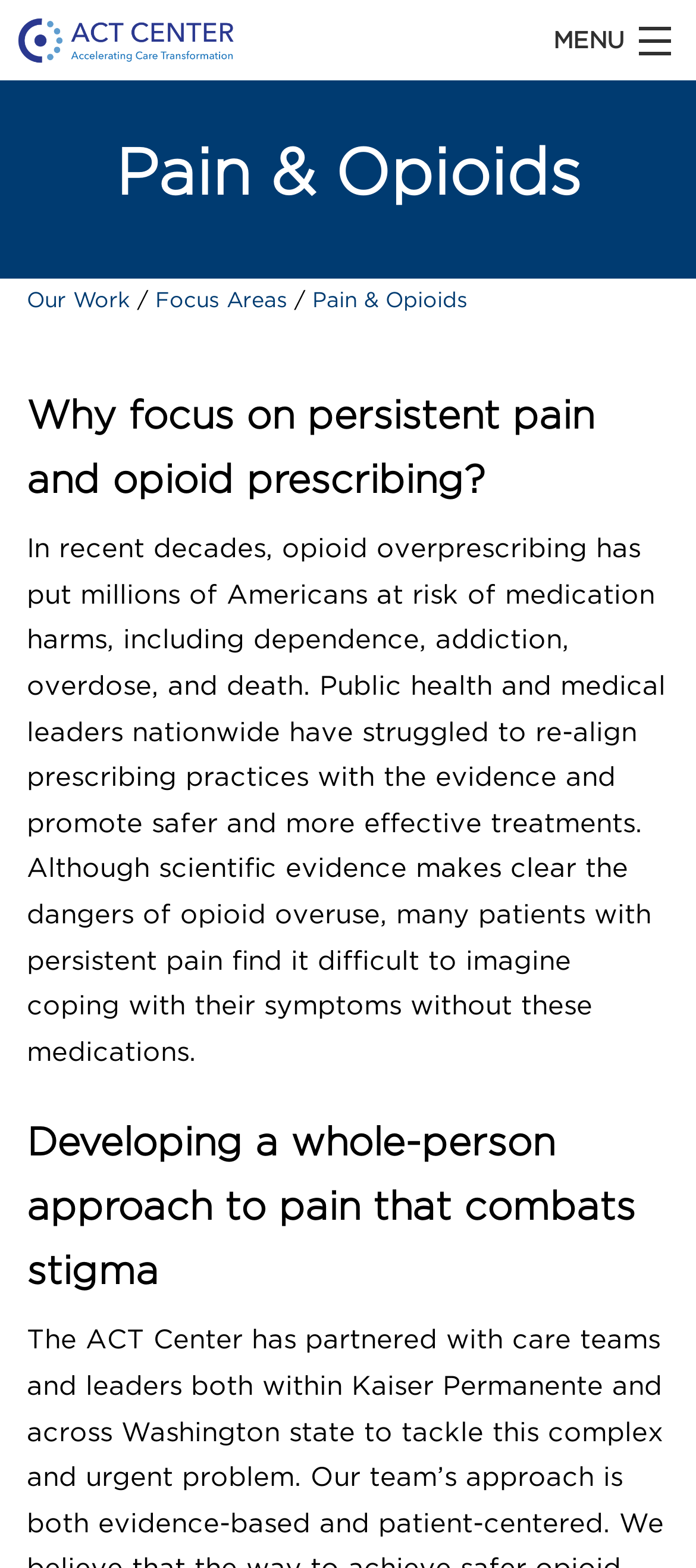Please identify the bounding box coordinates of the element's region that needs to be clicked to fulfill the following instruction: "Explore the ACT CENTER". The bounding box coordinates should consist of four float numbers between 0 and 1, i.e., [left, top, right, bottom].

[0.331, 0.083, 1.0, 0.117]